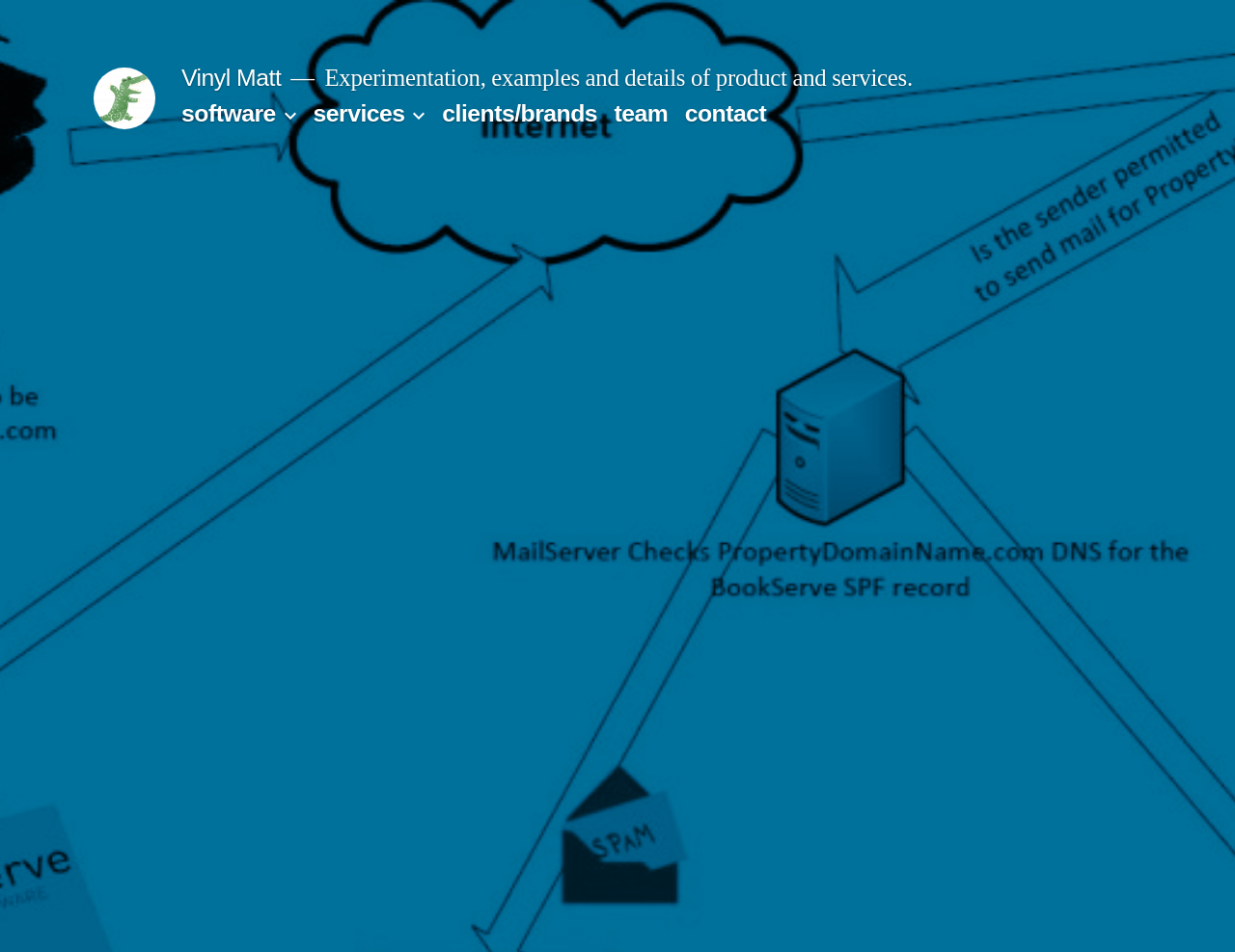Please locate the bounding box coordinates of the region I need to click to follow this instruction: "Read the 'A Beacon of Hope' post".

None